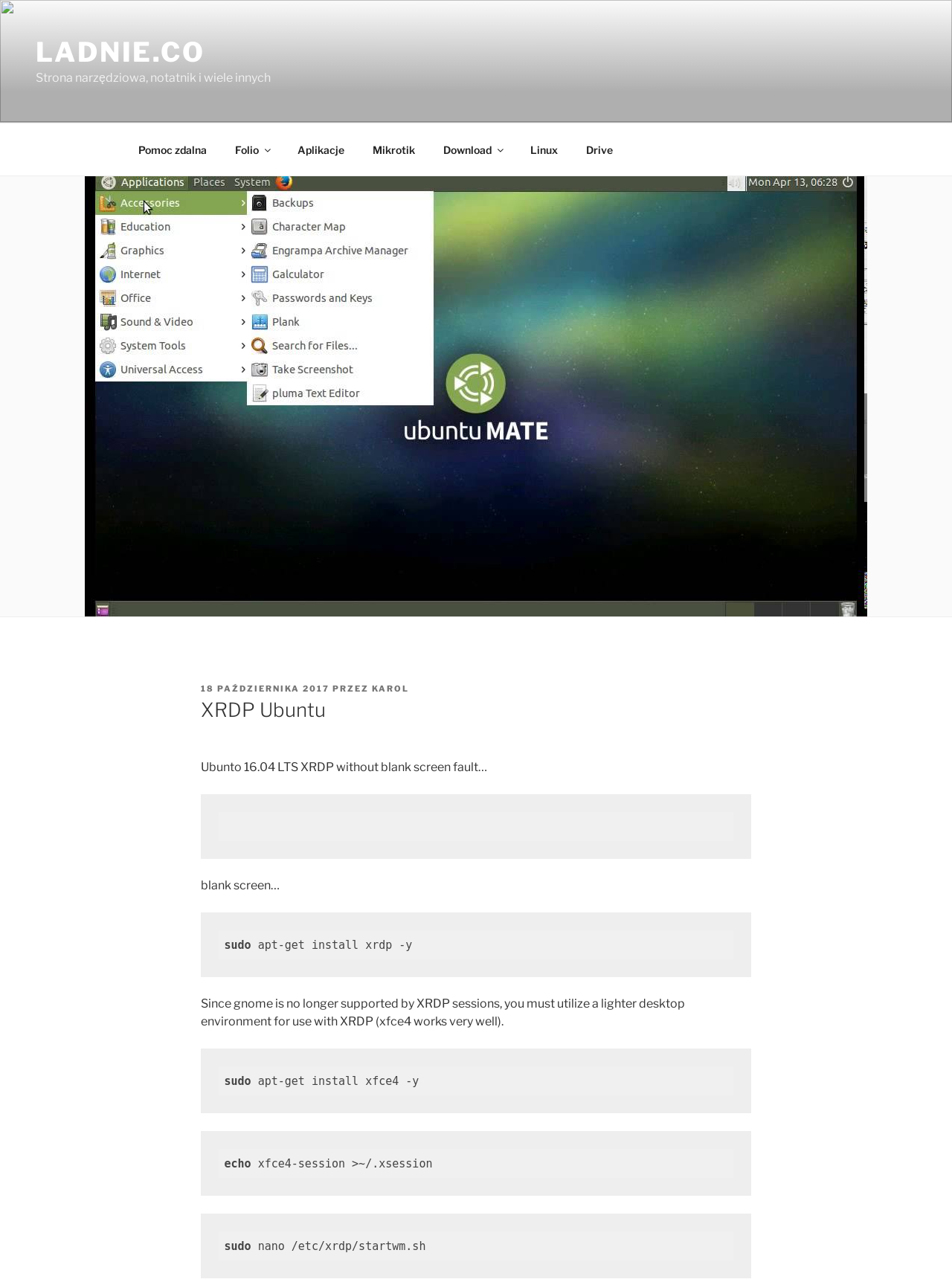What is the recommended desktop environment for use with XRDP?
Please respond to the question with a detailed and informative answer.

The recommended desktop environment for use with XRDP can be determined by looking at the article which states that 'xfce4 works very well' as a lighter desktop environment for use with XRDP, indicating that xfce4 is the recommended desktop environment.